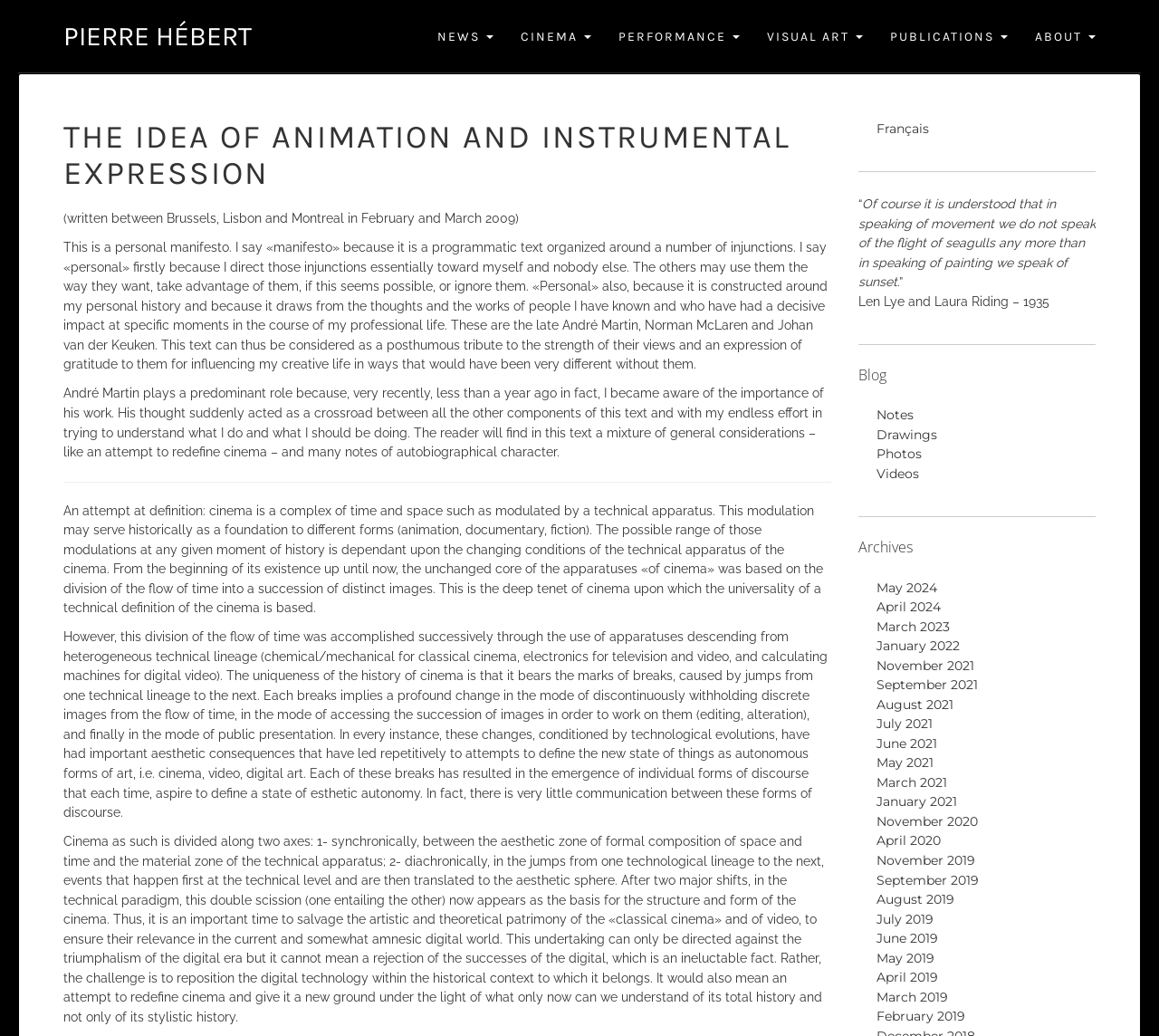Provide the bounding box for the UI element matching this description: "Performance".

[0.522, 0.0, 0.65, 0.07]